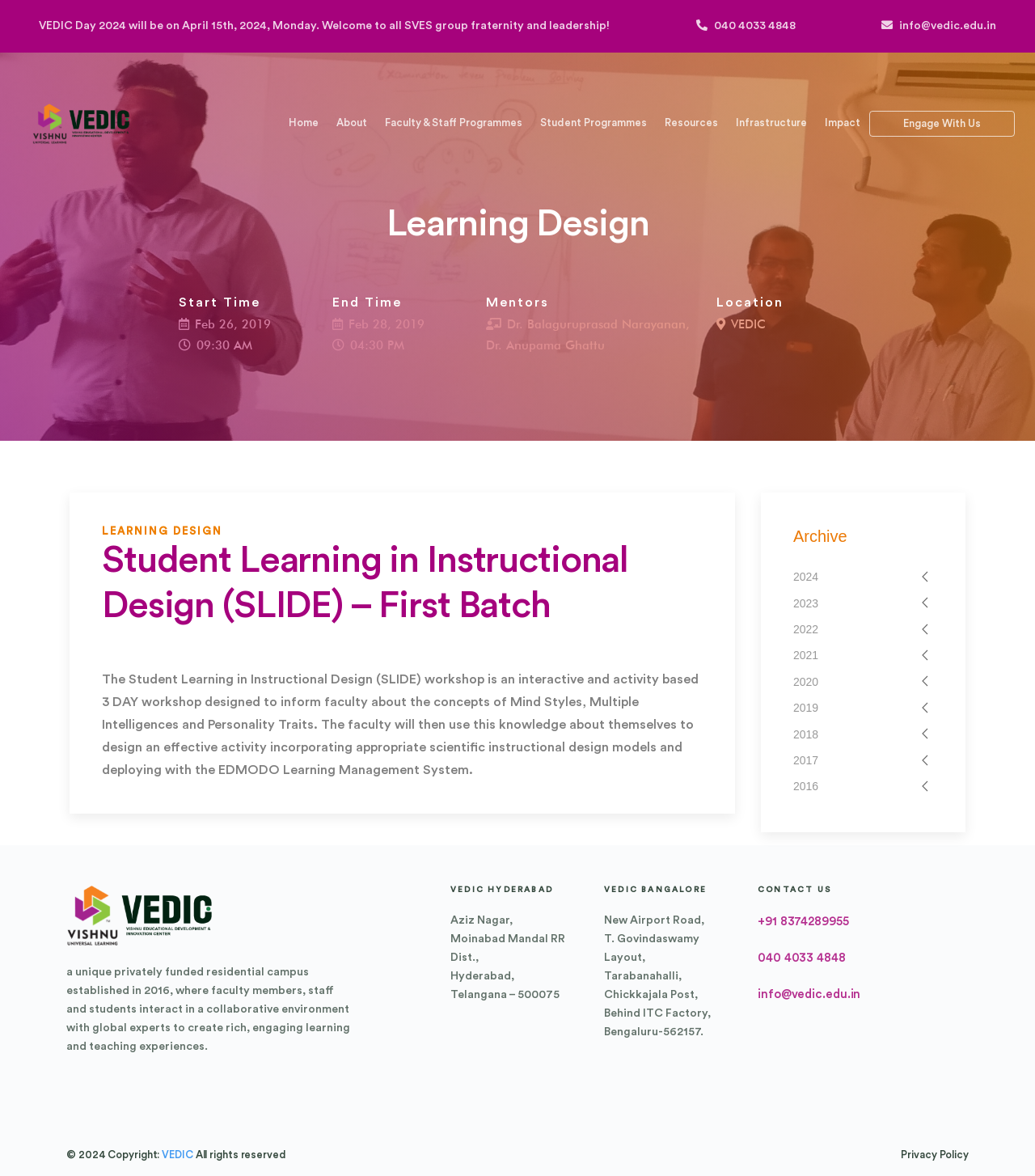What is the date of VEDIC Day 2024?
Examine the image closely and answer the question with as much detail as possible.

I found the answer by looking at the StaticText element with the text 'VEDIC Day 2024 will be on April 15th, 2024, Monday.' at the top of the webpage.